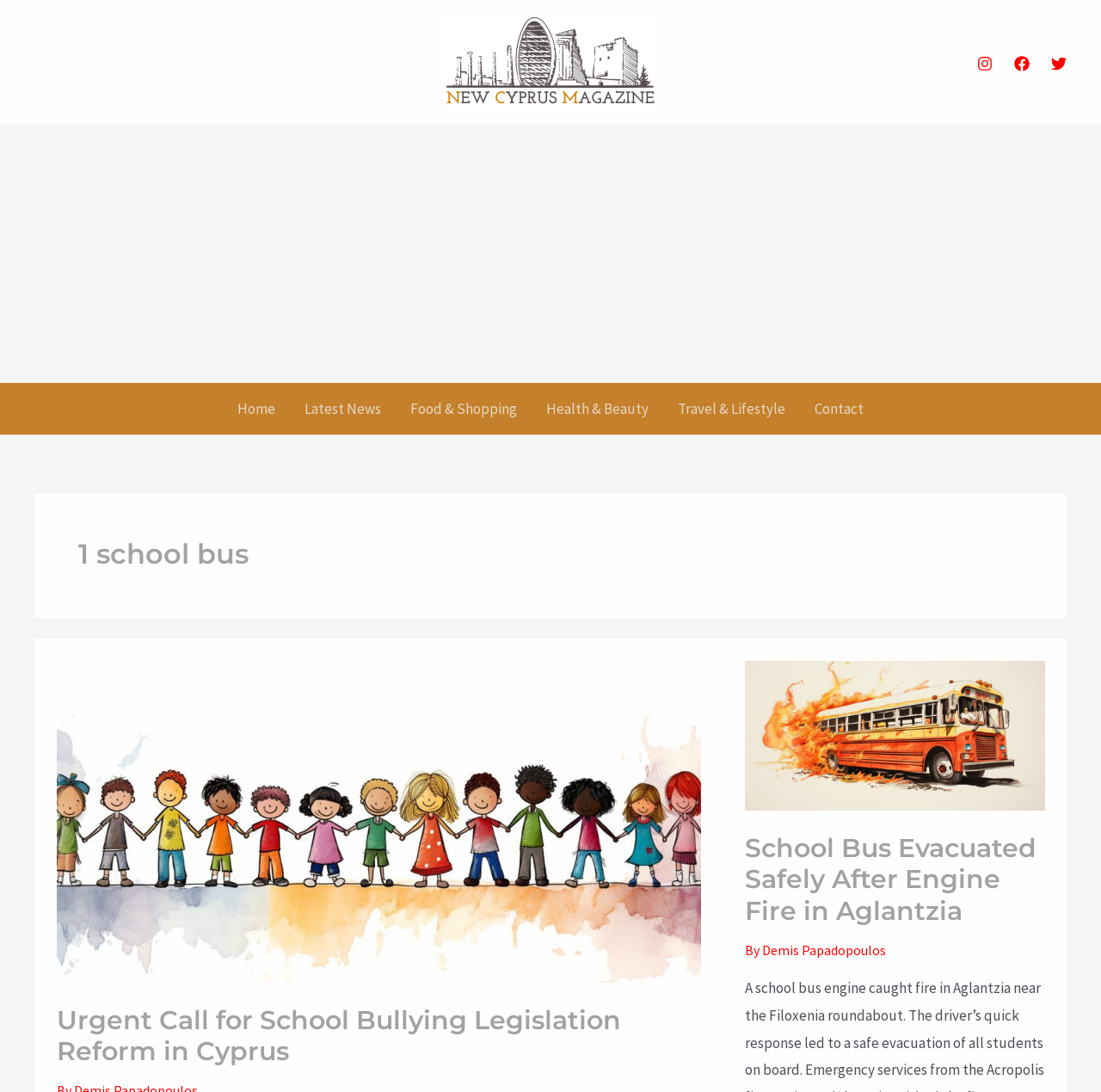Answer with a single word or phrase: 
How many navigation links are present?

6